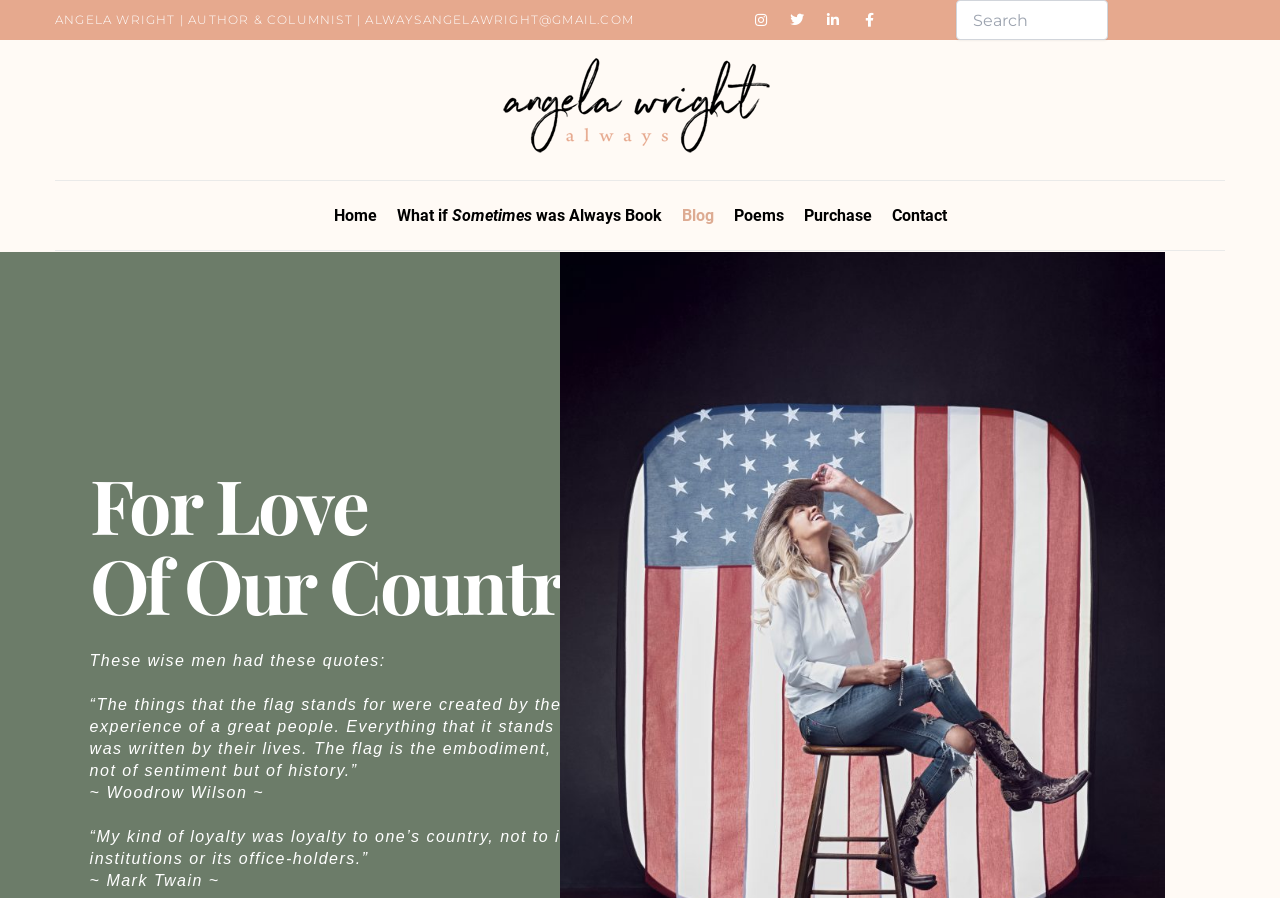Determine the bounding box coordinates for the area that should be clicked to carry out the following instruction: "Search for something".

[0.747, 0.0, 0.866, 0.045]